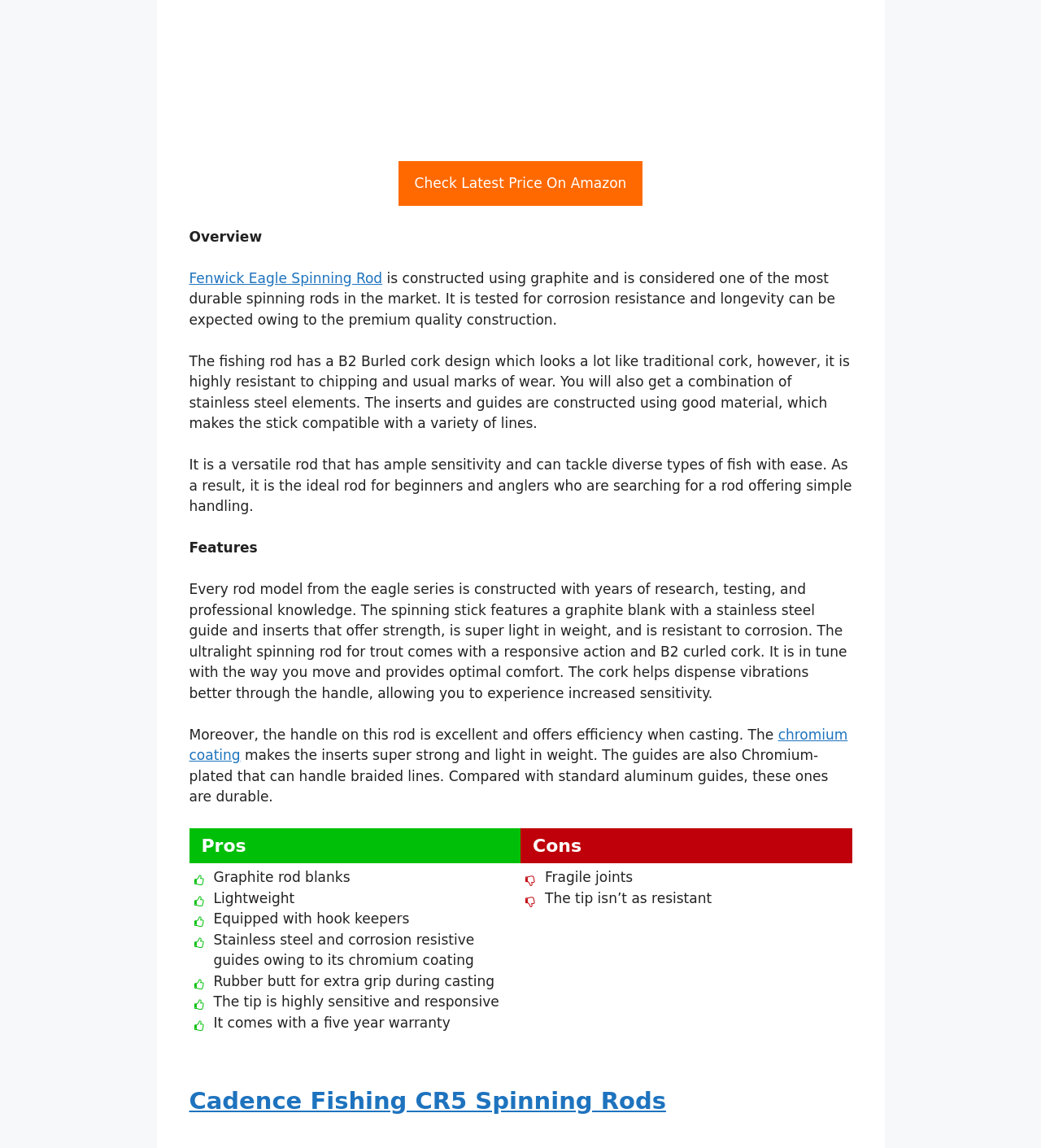Answer the following inquiry with a single word or phrase:
What is the advantage of the rubber butt?

Extra grip during casting